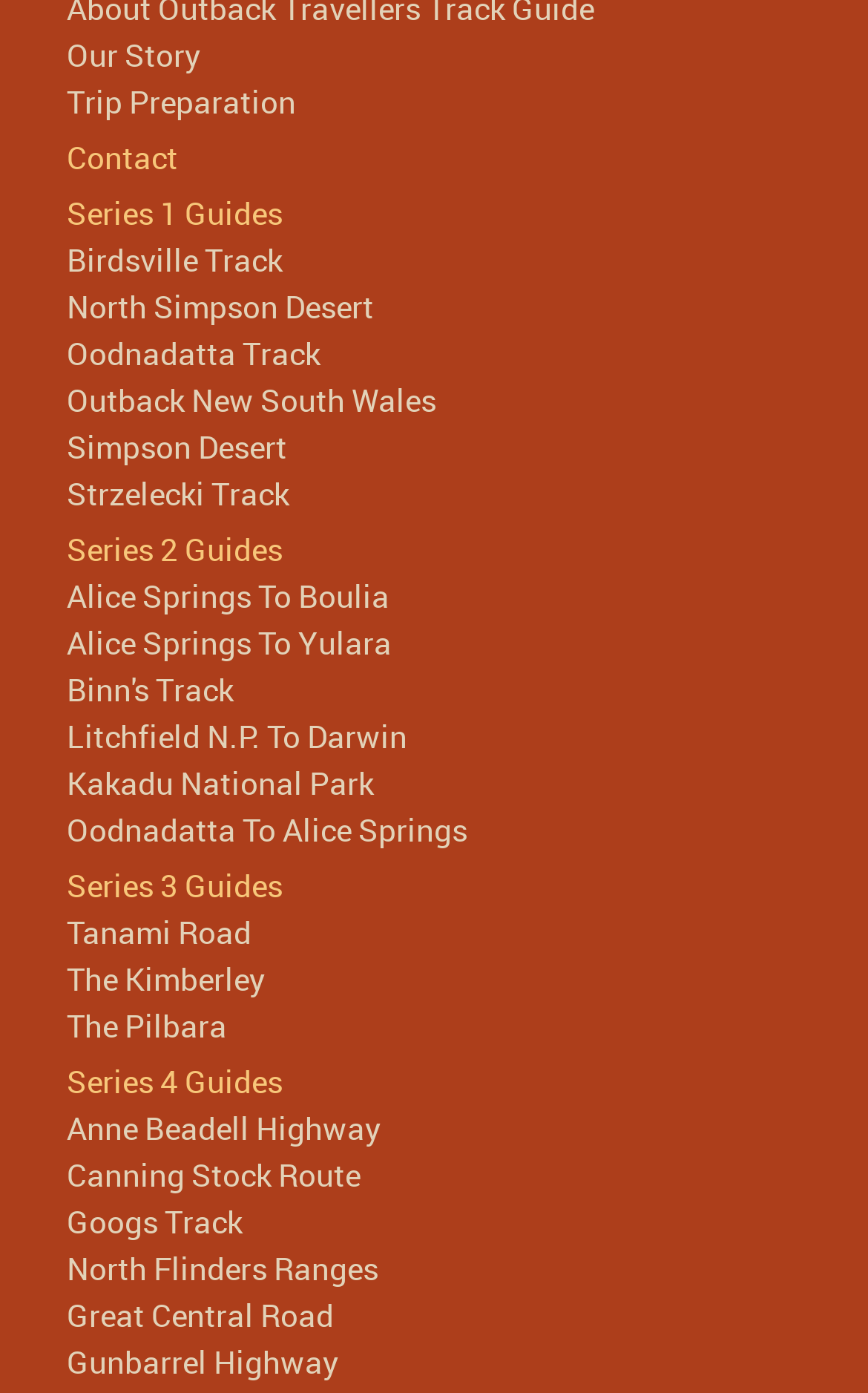Extract the bounding box coordinates of the UI element described: "Series 1 Guides". Provide the coordinates in the format [left, top, right, bottom] with values ranging from 0 to 1.

[0.077, 0.137, 0.326, 0.167]